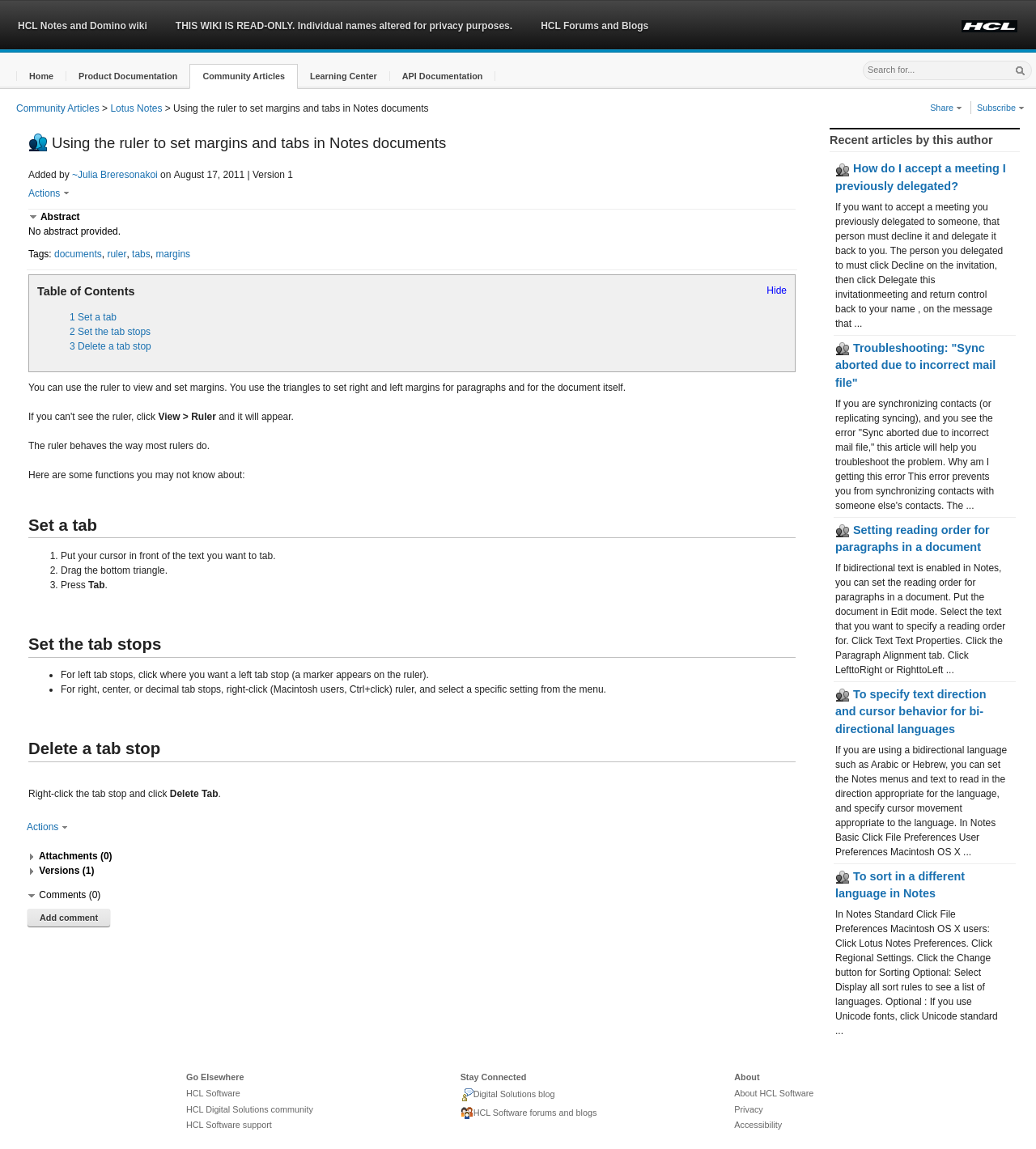Please specify the bounding box coordinates in the format (top-left x, top-left y, bottom-right x, bottom-right y), with all values as floating point numbers between 0 and 1. Identify the bounding box of the UI element described by: About HCL Software

[0.709, 0.944, 0.792, 0.959]